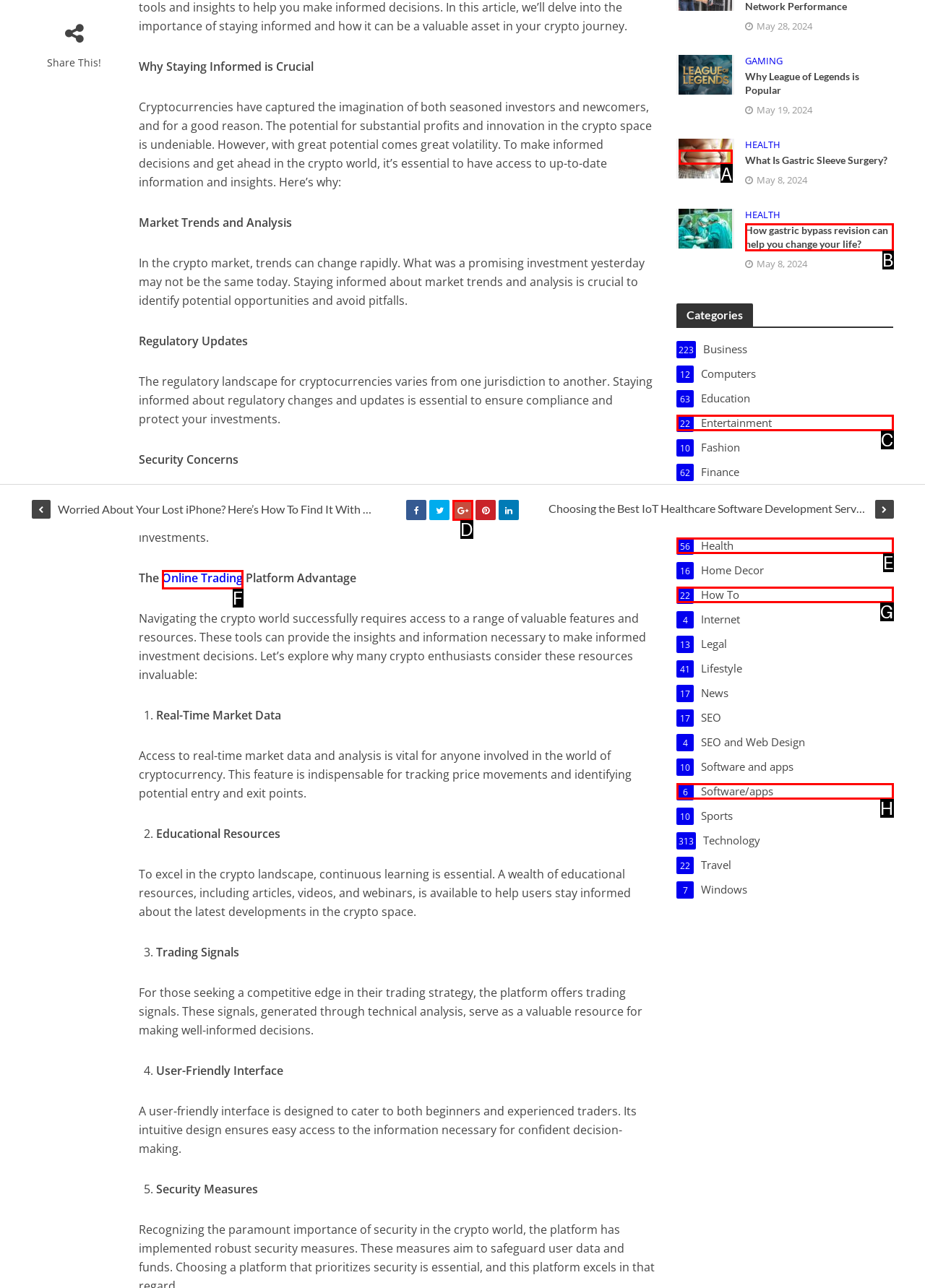Match the description: 2022-2023 SEASON to one of the options shown. Reply with the letter of the best match.

None